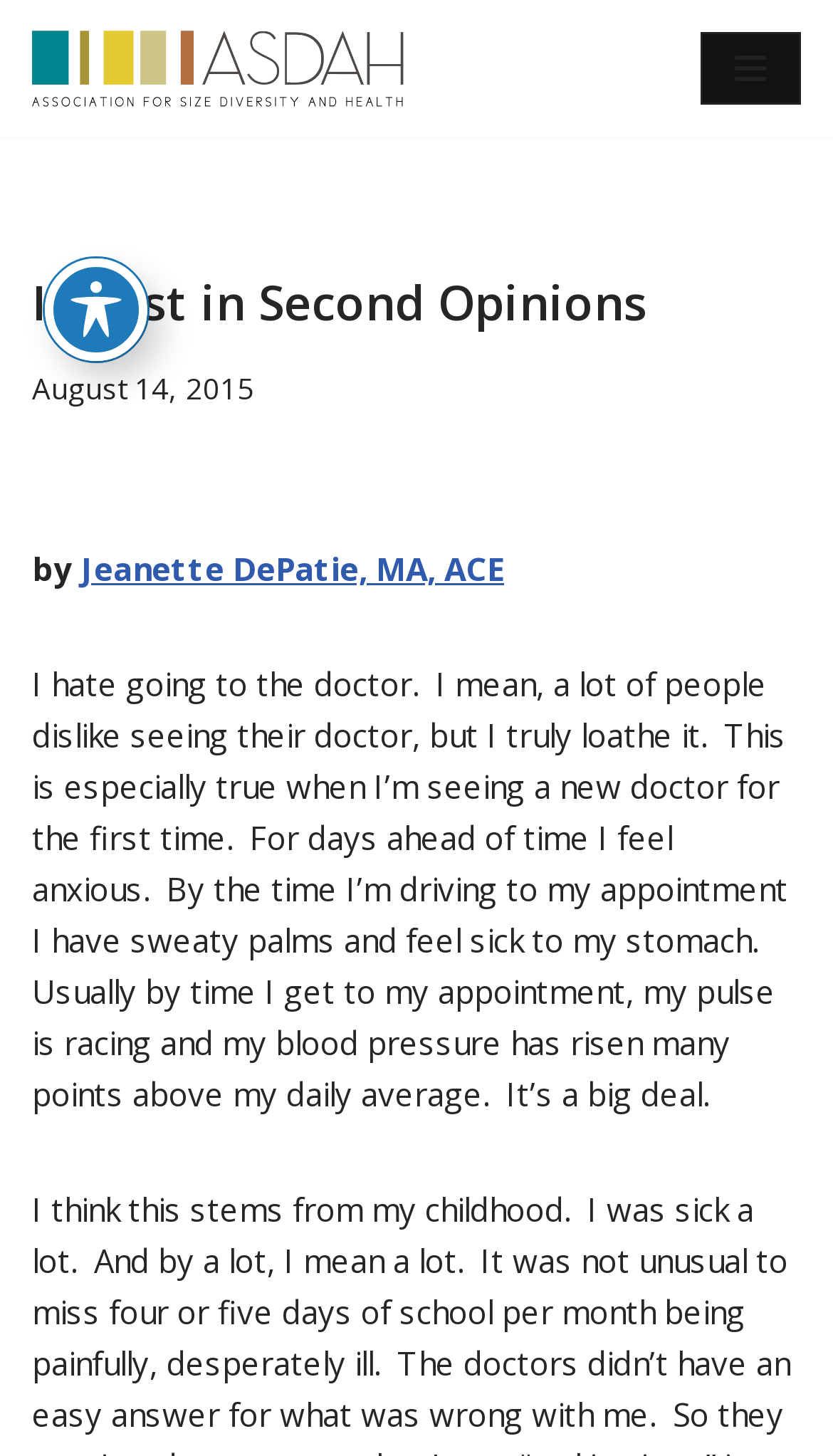Create a detailed narrative describing the layout and content of the webpage.

The webpage is about an article titled "I Trust in Second Opinions" by Jeanette DePatie, MA, ACE. At the top left of the page, there is a link to "Skip to content". Next to it, there is a link to "ASDAH Promoting the Health at Every Size Approach". On the top right, there is a button labeled "Navigation Menu" which is not expanded. 

Below the navigation menu, there is a heading with the title of the article "I Trust in Second Opinions". Underneath the title, there is a time stamp indicating the article was published on August 14, 2015. The author's name, Jeanette DePatie, MA, ACE, is mentioned below the time stamp, followed by a paragraph of text describing the author's anxiety when visiting a doctor. 

On the top middle of the page, there is a button labeled "Toggle Accessibility Toolbar" with an image icon next to it.